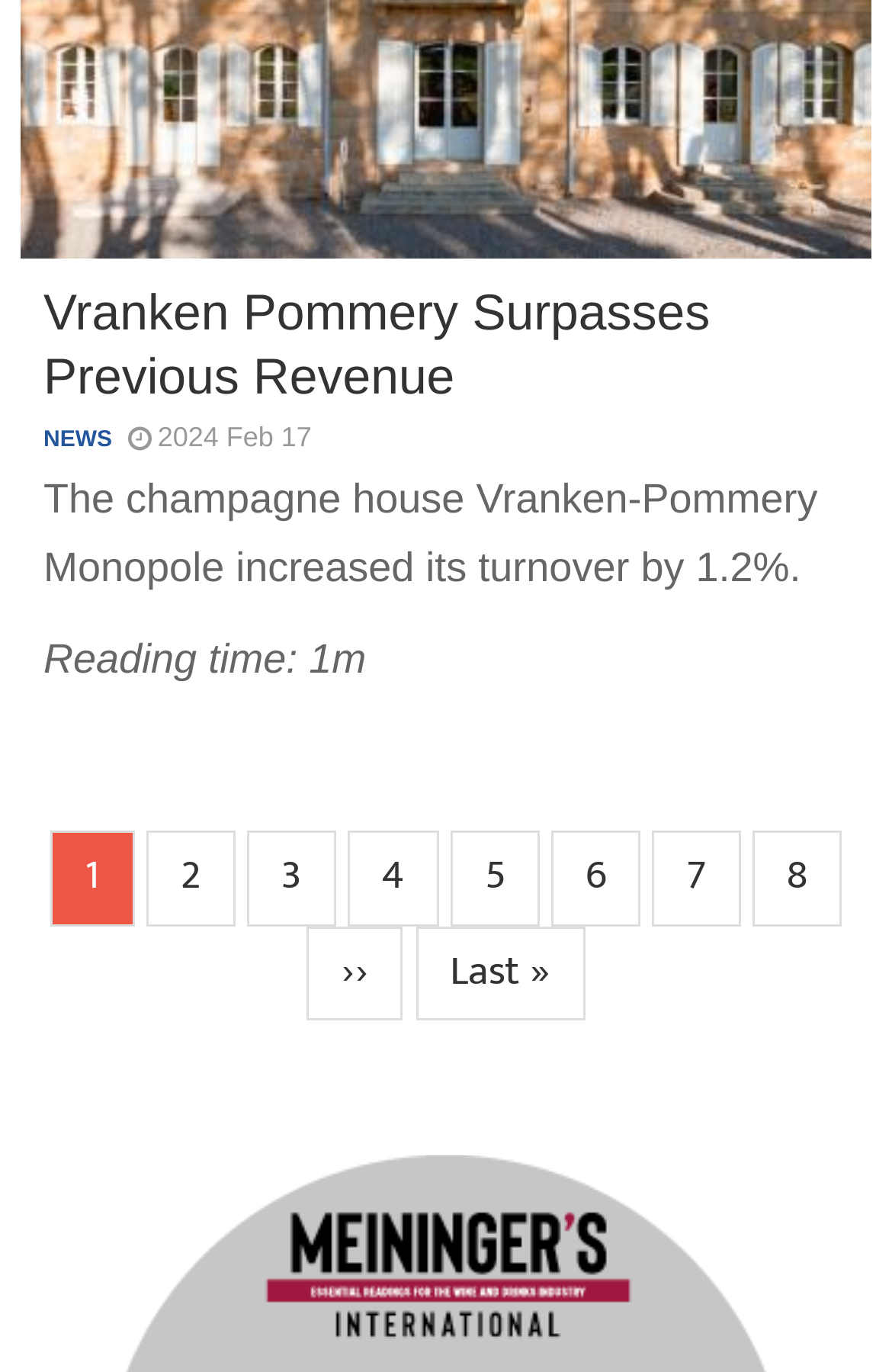What is the percentage increase in Vranken-Pommery Monopole's turnover?
Make sure to answer the question with a detailed and comprehensive explanation.

The percentage increase in Vranken-Pommery Monopole's turnover can be determined by looking at the text 'The champagne house Vranken-Pommery Monopole increased its turnover by 1.2%.' which is located in the article content.